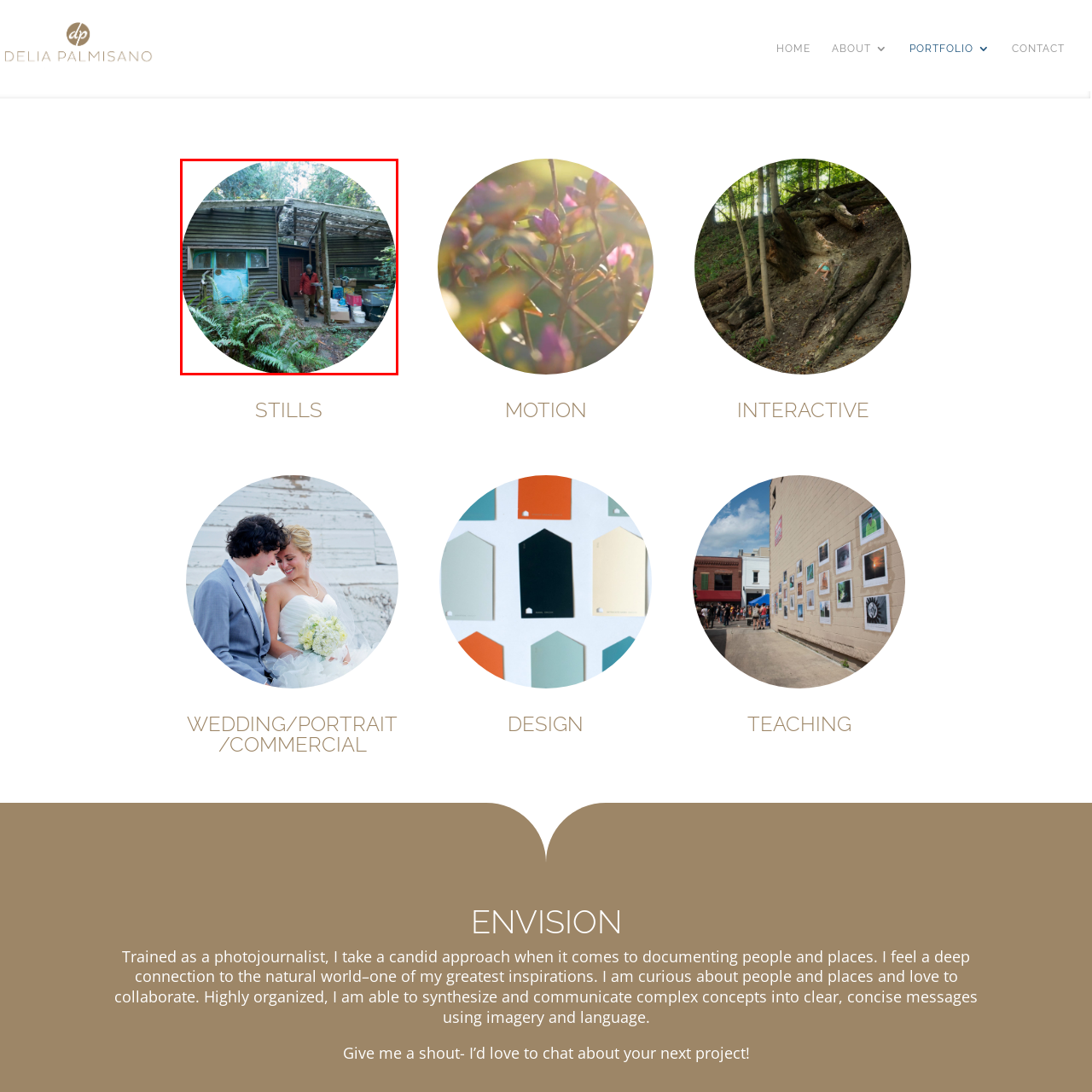Look closely at the part of the image inside the red bounding box, then respond in a word or phrase: What is the purpose of the boxes near the entrance?

Renovations or activities